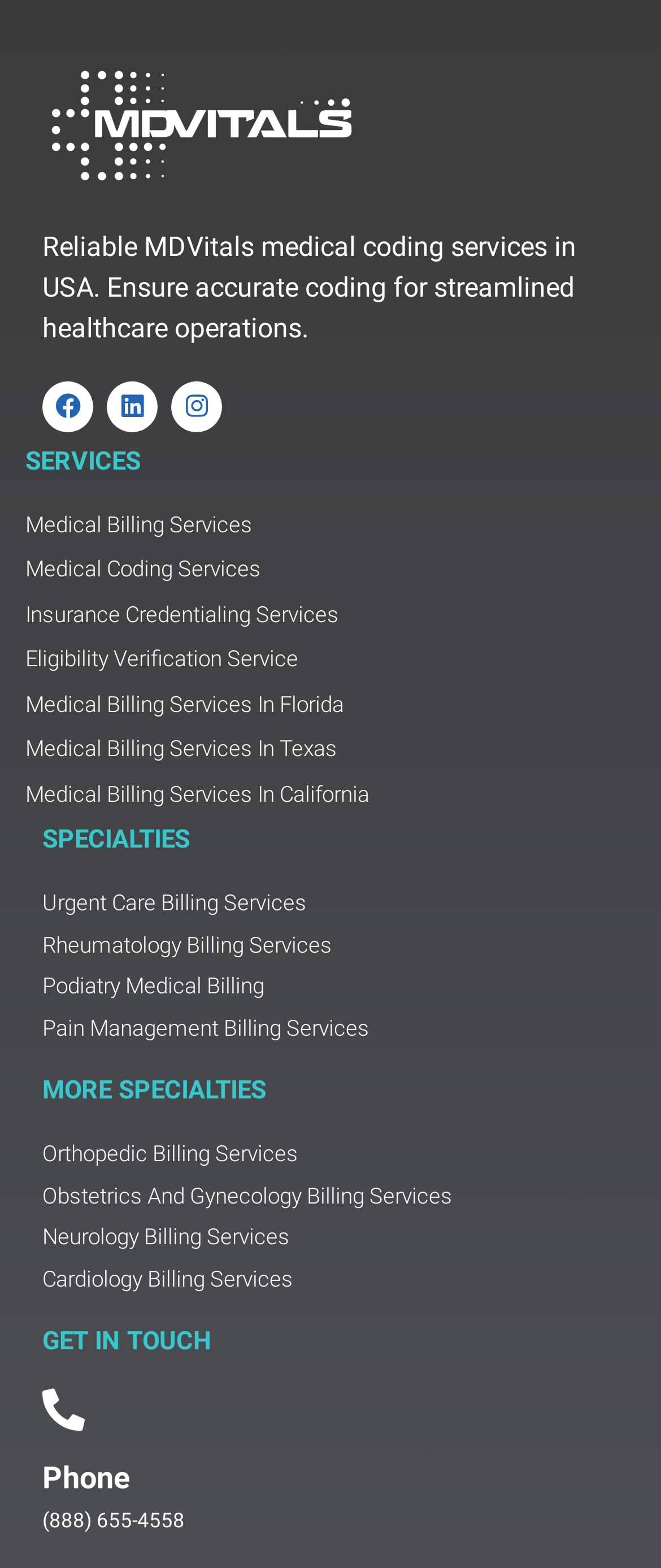What is the main service offered by MDVitals?
Refer to the screenshot and deliver a thorough answer to the question presented.

Based on the webpage, the main service offered by MDVitals is medical coding services, which is mentioned in the static text 'Reliable MDVitals medical coding services in USA. Ensure accurate coding for streamlined healthcare operations.'